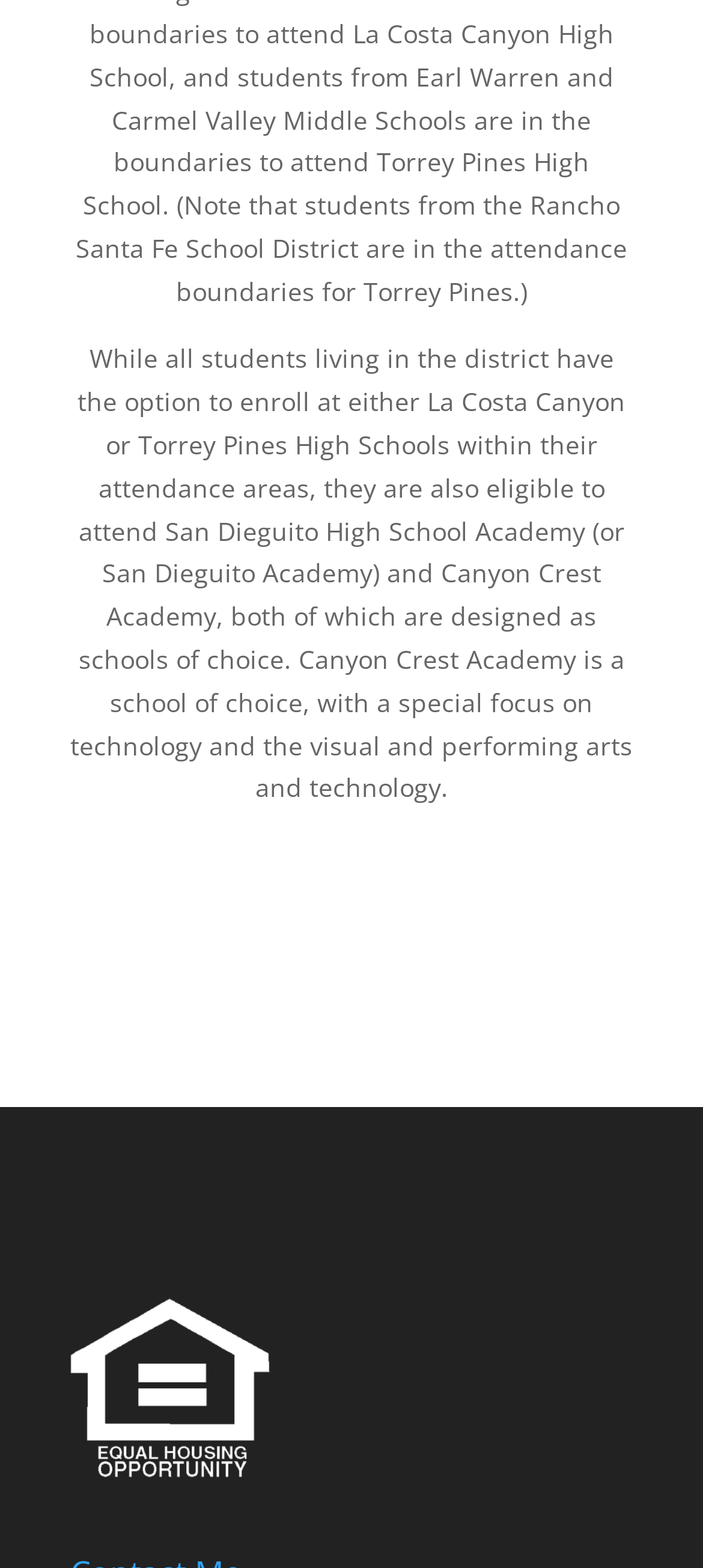Use a single word or phrase to answer the following:
Is there an image on the webpage?

Yes